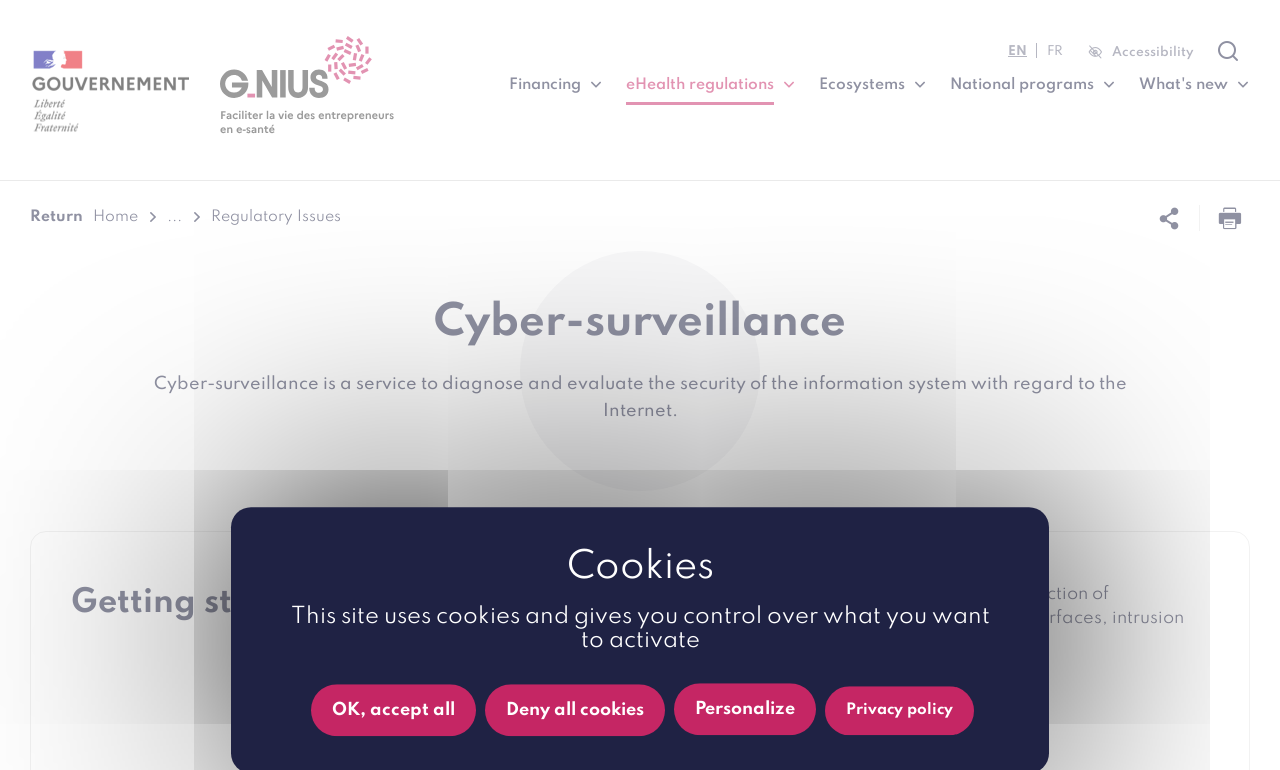What is the purpose of the cyber-surveillance service?
Answer the question with a detailed explanation, including all necessary information.

Based on the webpage content, the cyber-surveillance service is a comprehensive system that allows the detection of vulnerabilities in an Internet-exposed information system. It diagnoses and evaluates the security of the information system with regard to the Internet.